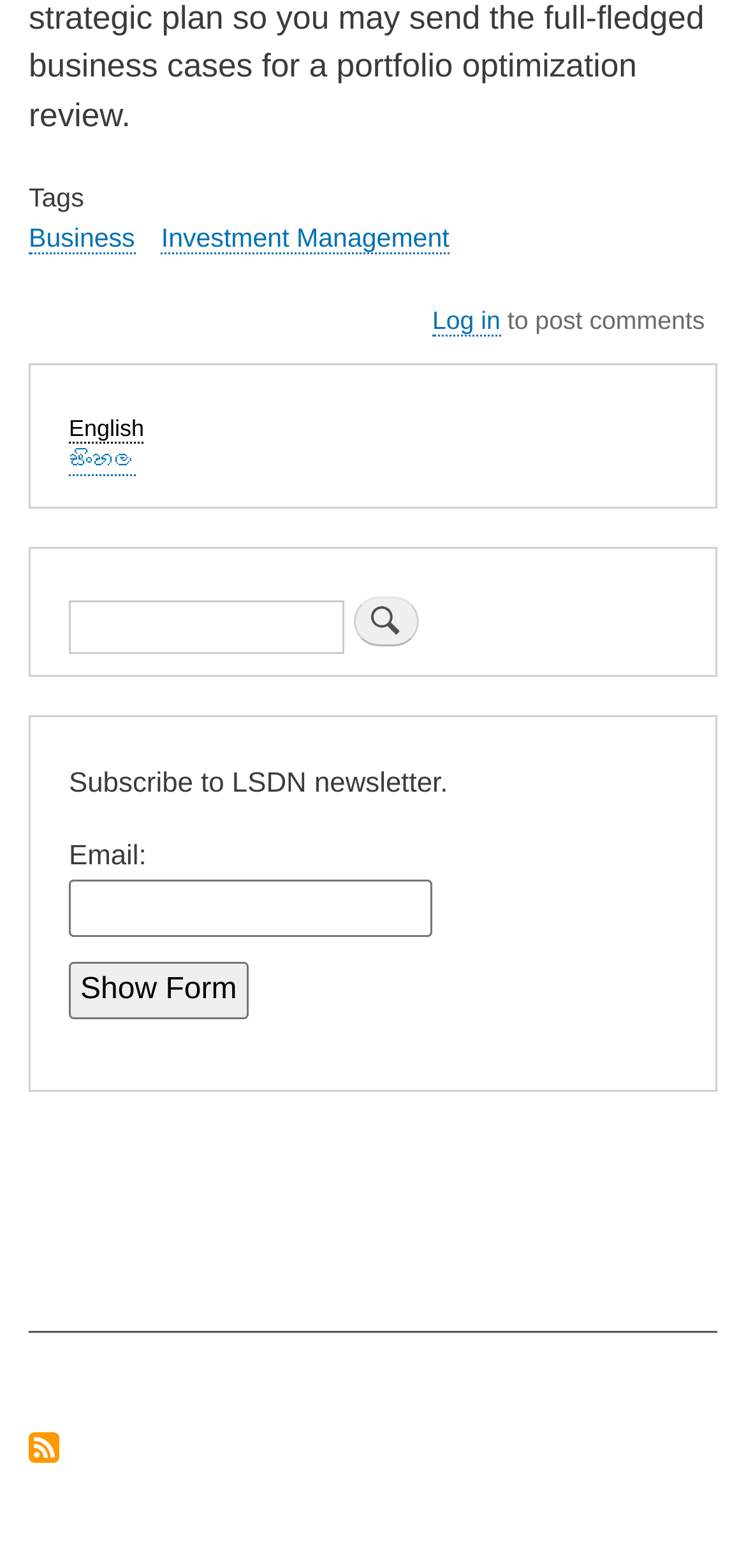What is the first tag listed?
Utilize the information in the image to give a detailed answer to the question.

The first tag listed is 'Business' which is a link element located at the top of the webpage with a bounding box of [0.038, 0.143, 0.181, 0.162].